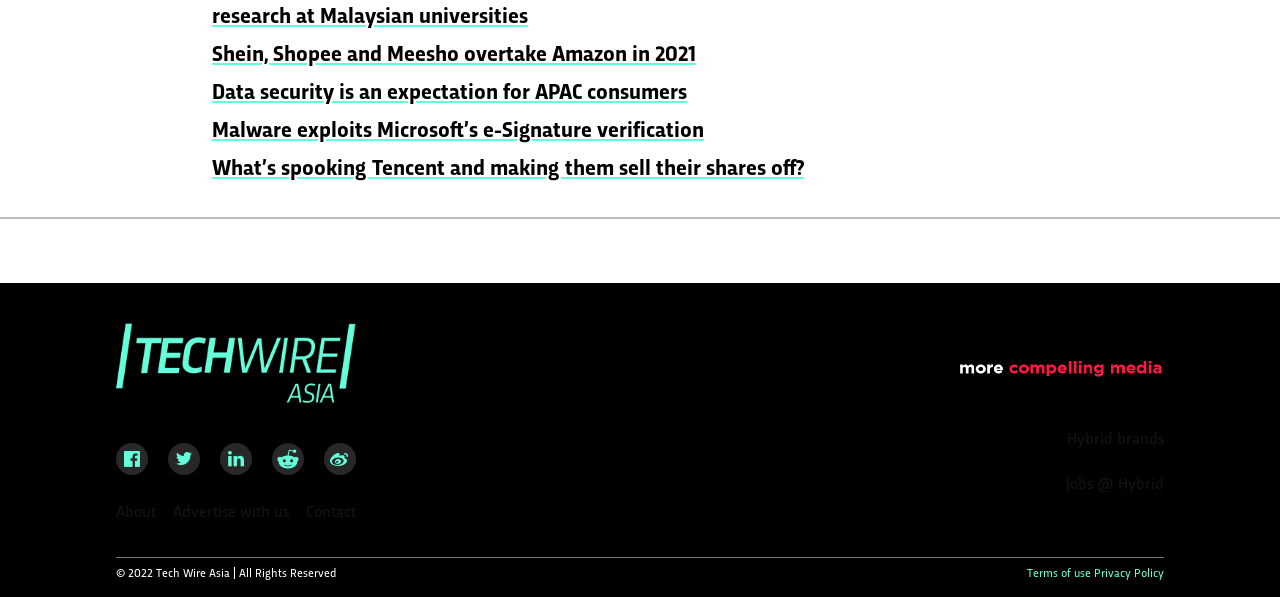Determine the bounding box coordinates of the clickable region to execute the instruction: "Check Terms of use". The coordinates should be four float numbers between 0 and 1, denoted as [left, top, right, bottom].

[0.802, 0.953, 0.852, 0.971]